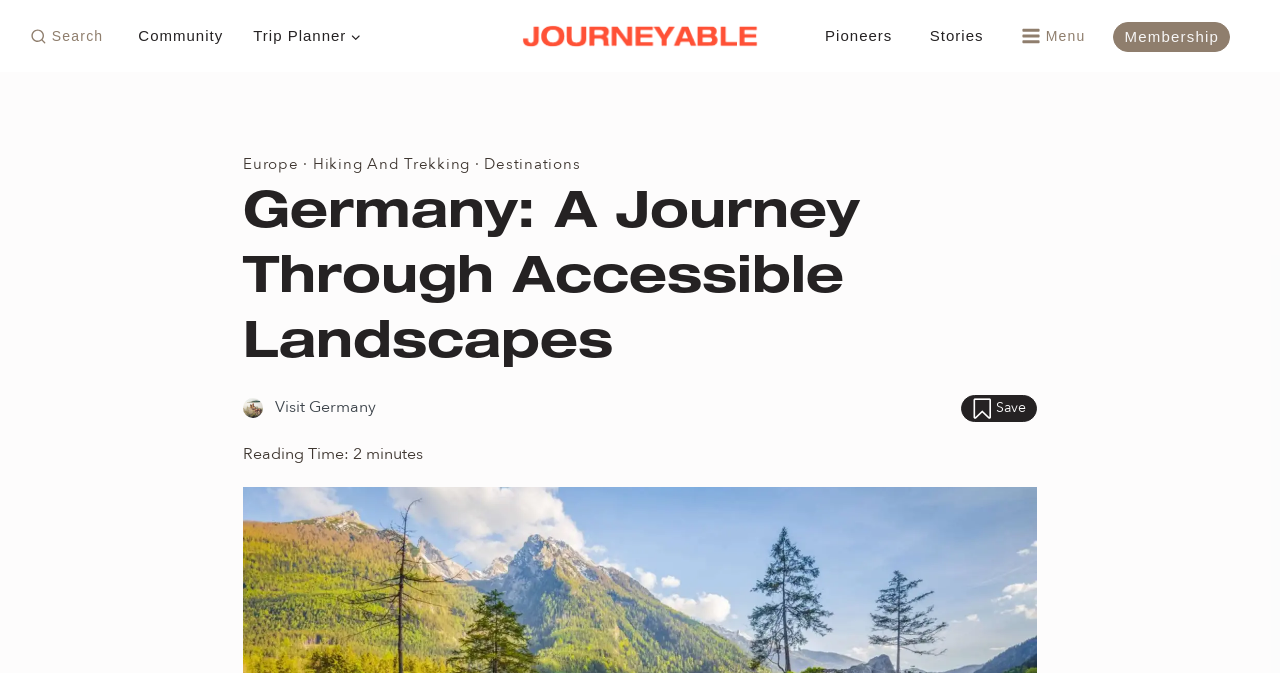Determine the bounding box coordinates for the area you should click to complete the following instruction: "View search form".

[0.023, 0.037, 0.081, 0.07]